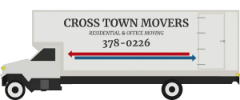Give an in-depth description of what is happening in the image.

The image features a stylized moving truck branded with the name "CROSS TOWN MOVERS," highlighting their services for both residential and office relocations. Prominently displayed on the side of the truck is the phone number "378-0226," making it easy for potential customers to reach out for inquiries or services. The clean design and bold lettering embody professionalism, emphasizing the company's commitment to providing reliable moving assistance. Ideal for families and businesses, Cross Town Movers is positioned as a trustworthy choice for moving needs in the Boise area.